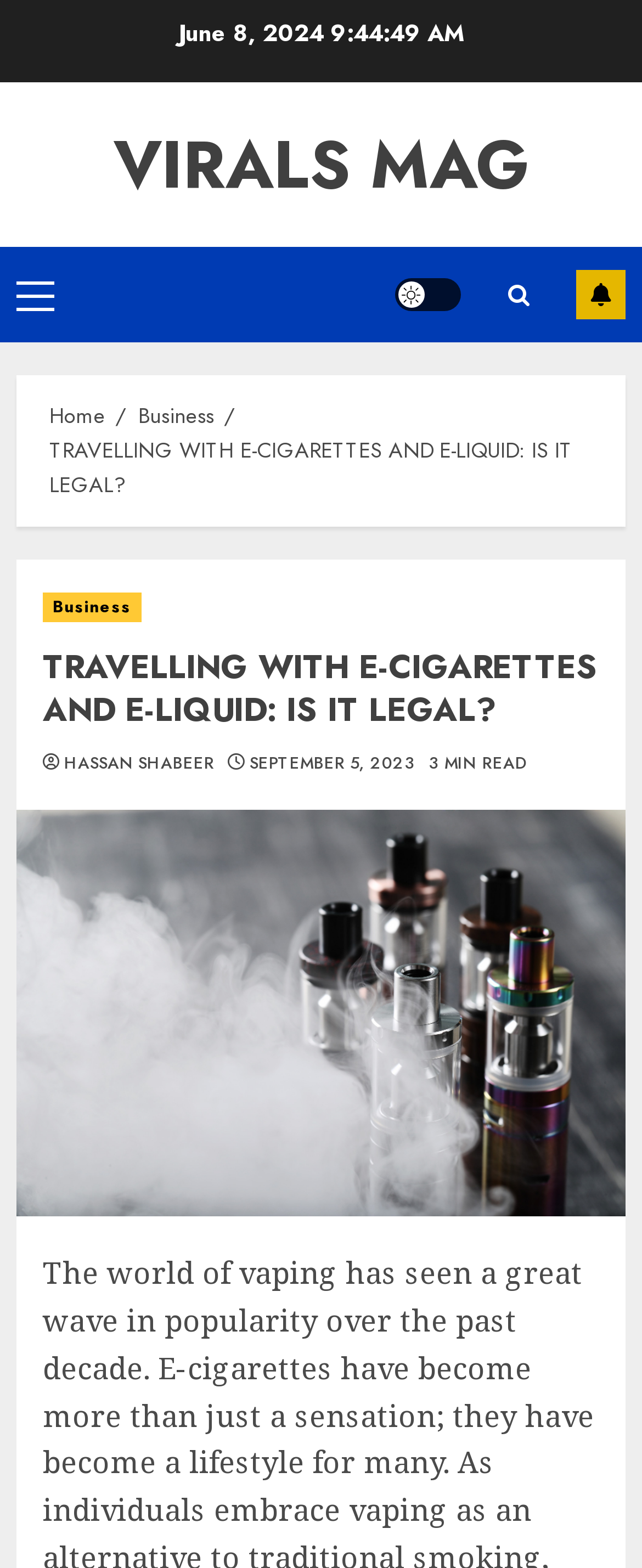Who is the author of the article?
Please use the image to provide a one-word or short phrase answer.

HASSAN SHABEER